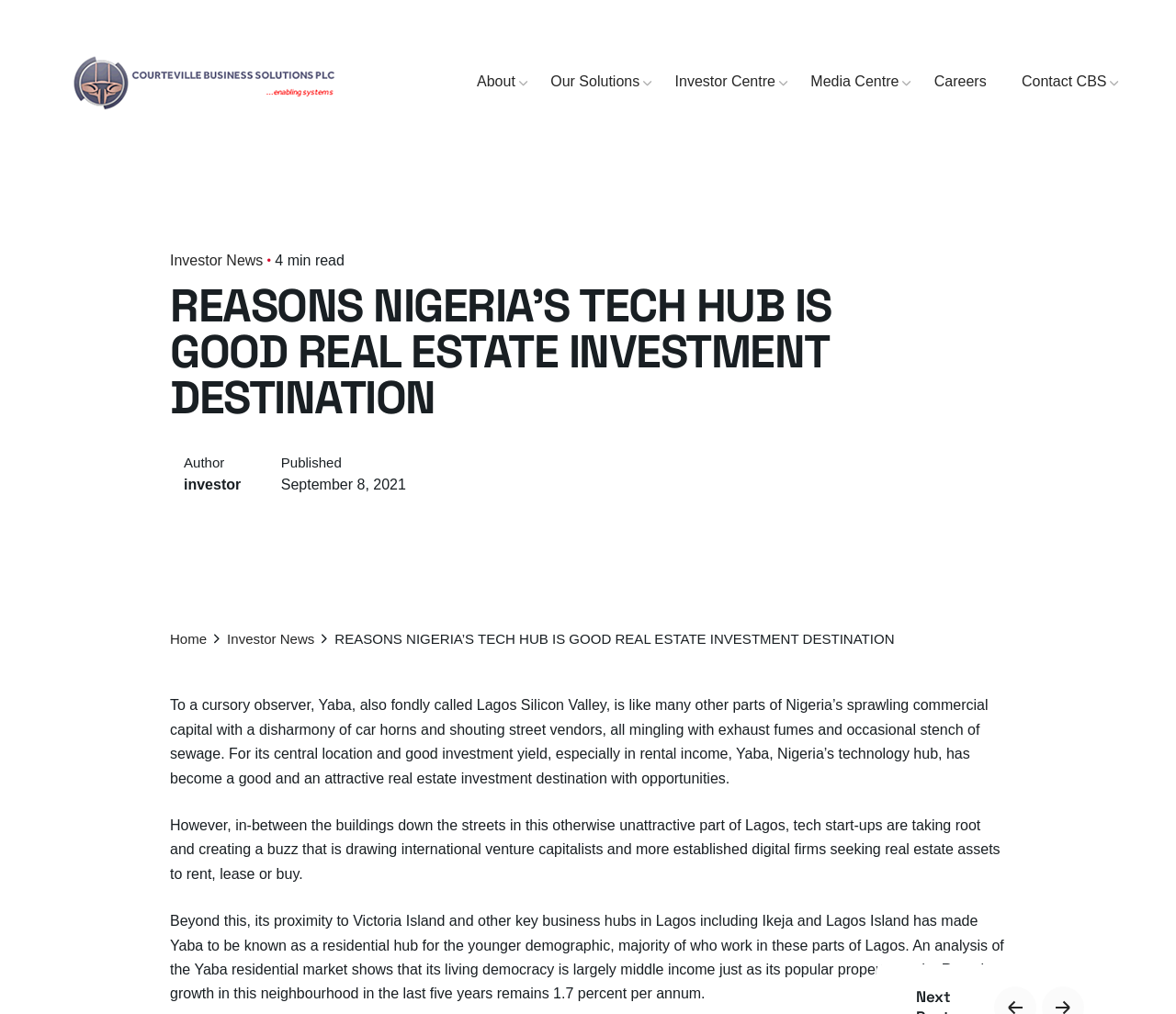Locate the bounding box of the UI element with the following description: "About".

[0.391, 0.072, 0.453, 0.091]